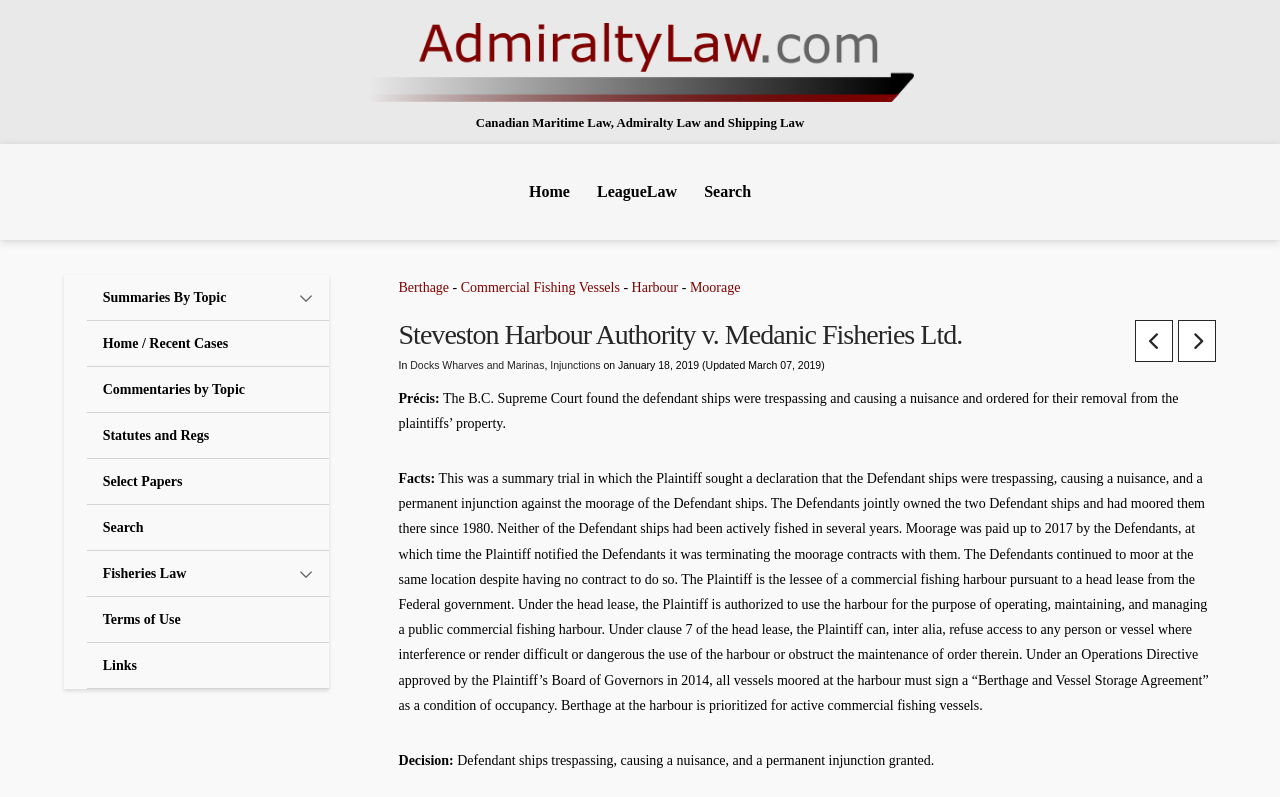Bounding box coordinates must be specified in the format (top-left x, top-left y, bottom-right x, bottom-right y). All values should be floating point numbers between 0 and 1. What are the bounding box coordinates of the UI element described as: Select Papers

[0.068, 0.576, 0.257, 0.634]